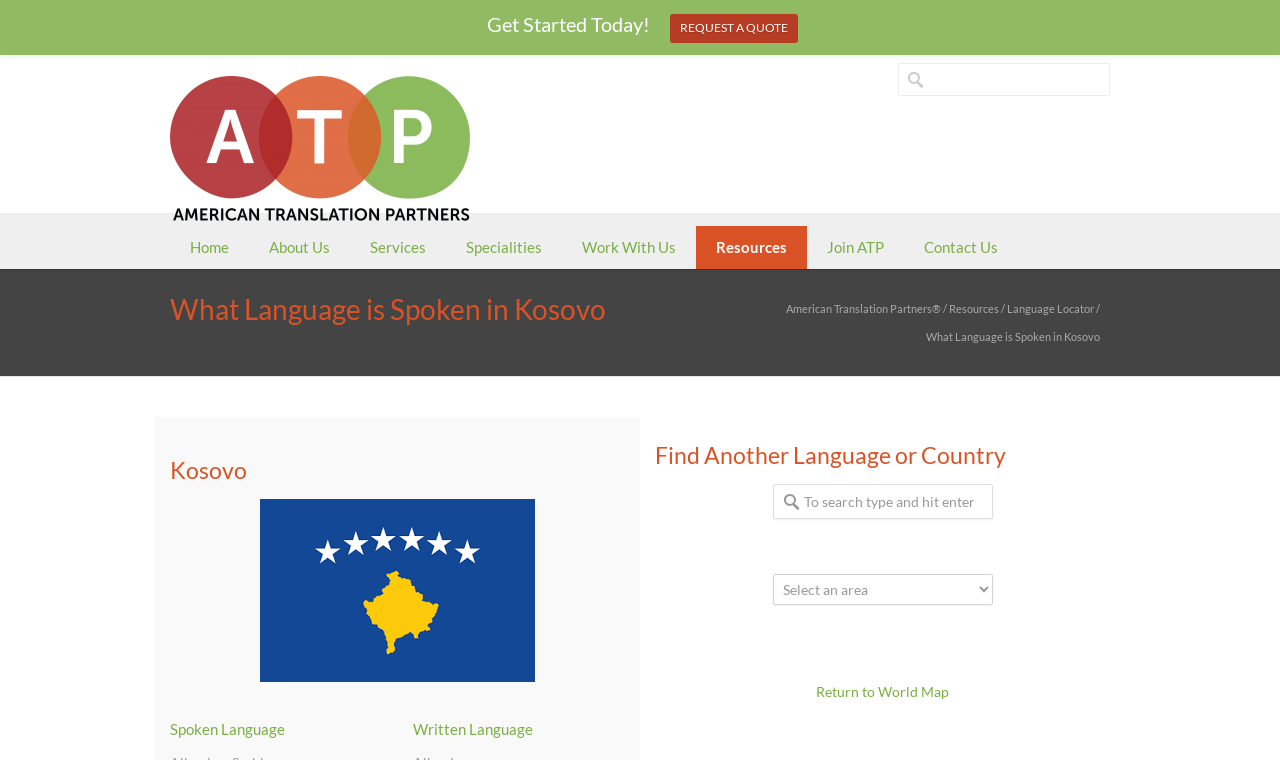What is the name of the company?
Using the visual information from the image, give a one-word or short-phrase answer.

American Translation Partners